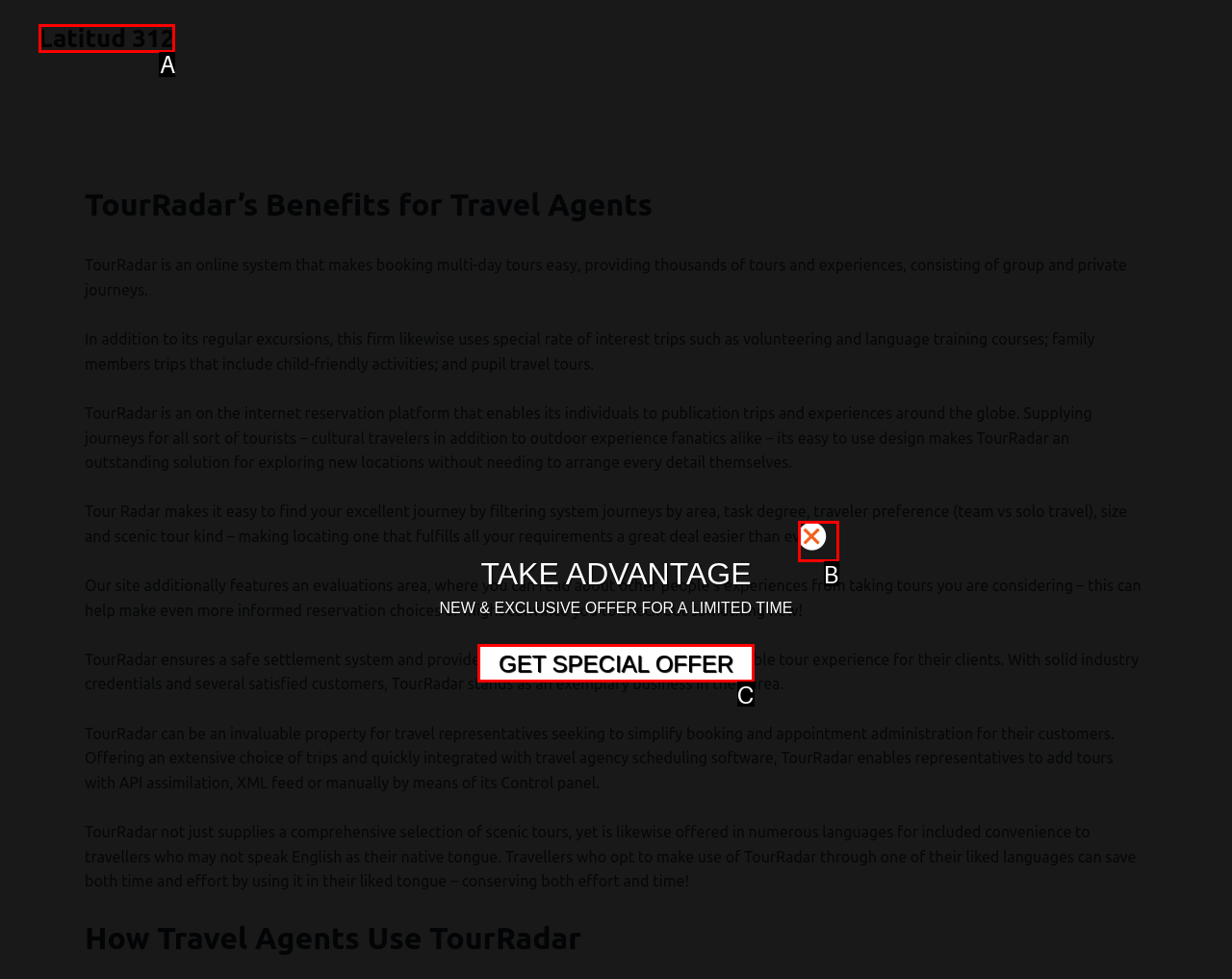Determine the HTML element that best aligns with the description: October 2023
Answer with the appropriate letter from the listed options.

None